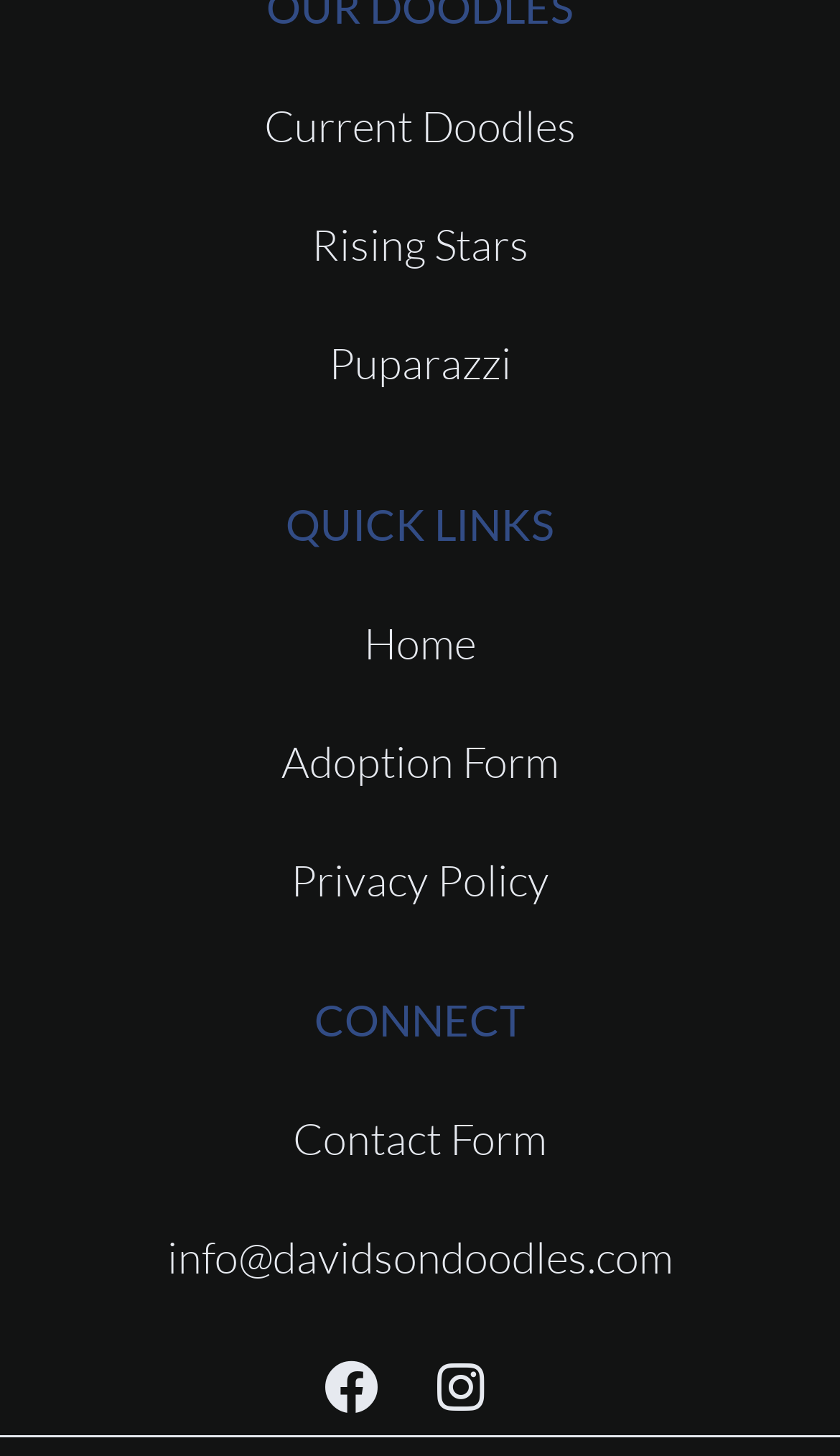Carefully observe the image and respond to the question with a detailed answer:
How many social media links are there?

I found two social media links at the bottom of the page, which are represented by icons, and counted them to be 2.